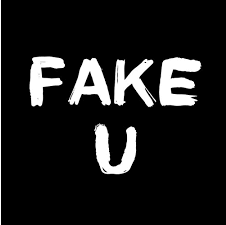What is the background color of the image?
Using the information from the image, give a concise answer in one word or a short phrase.

Black